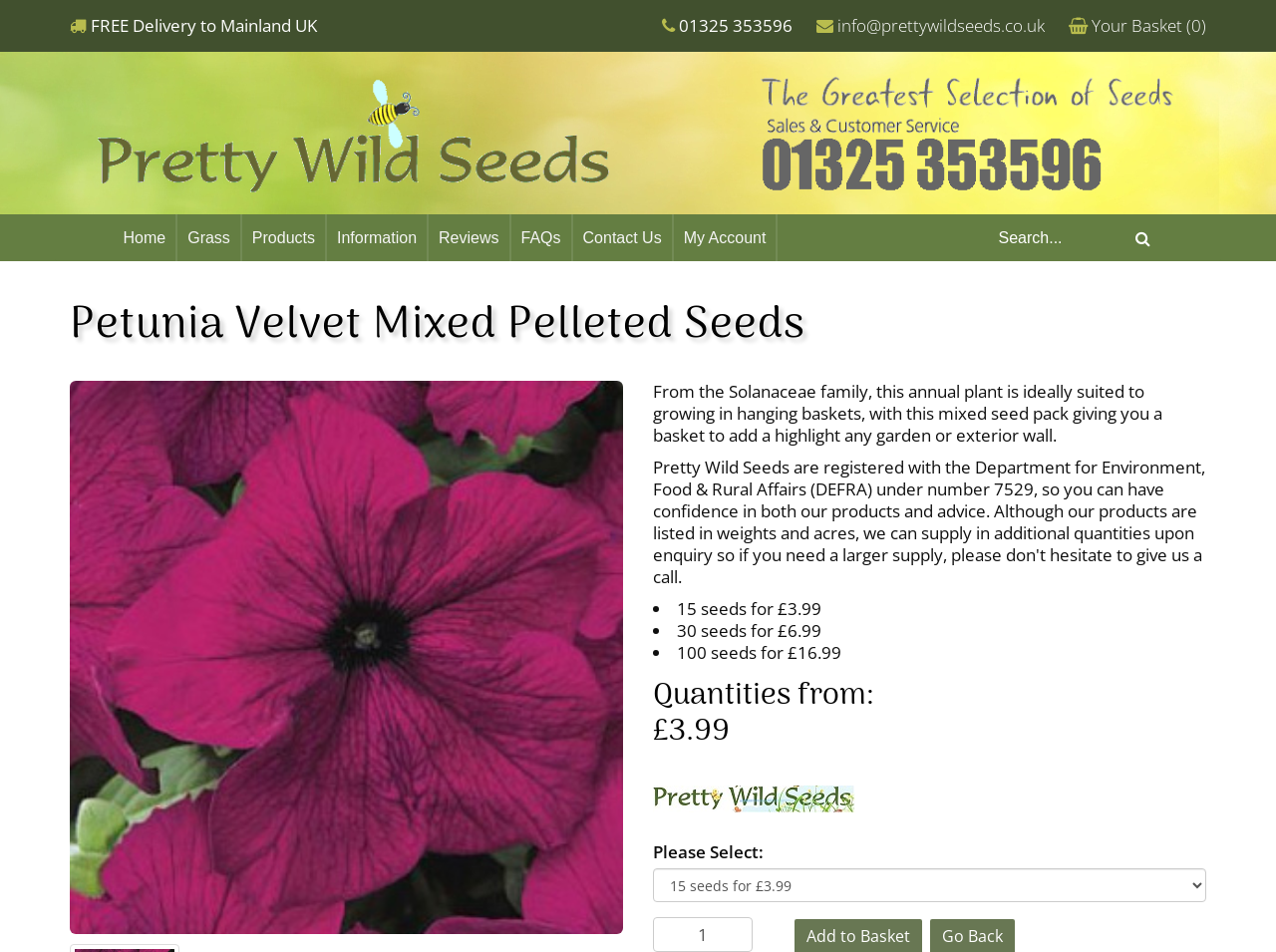Determine the bounding box coordinates of the clickable region to carry out the instruction: "Select quantity".

[0.512, 0.912, 0.945, 0.948]